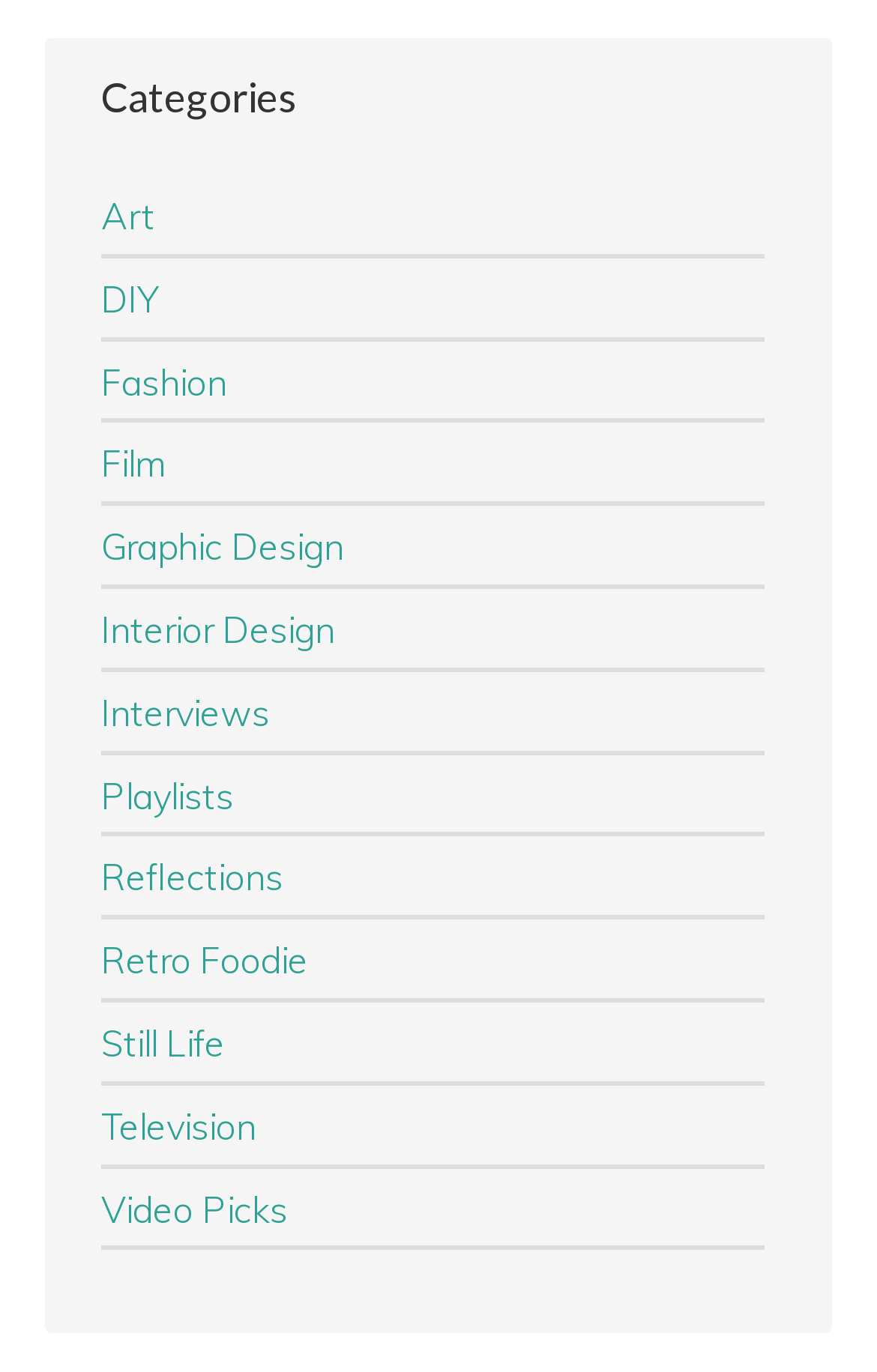Determine the bounding box coordinates (top-left x, top-left y, bottom-right x, bottom-right y) of the UI element described in the following text: Geen Categorie

None